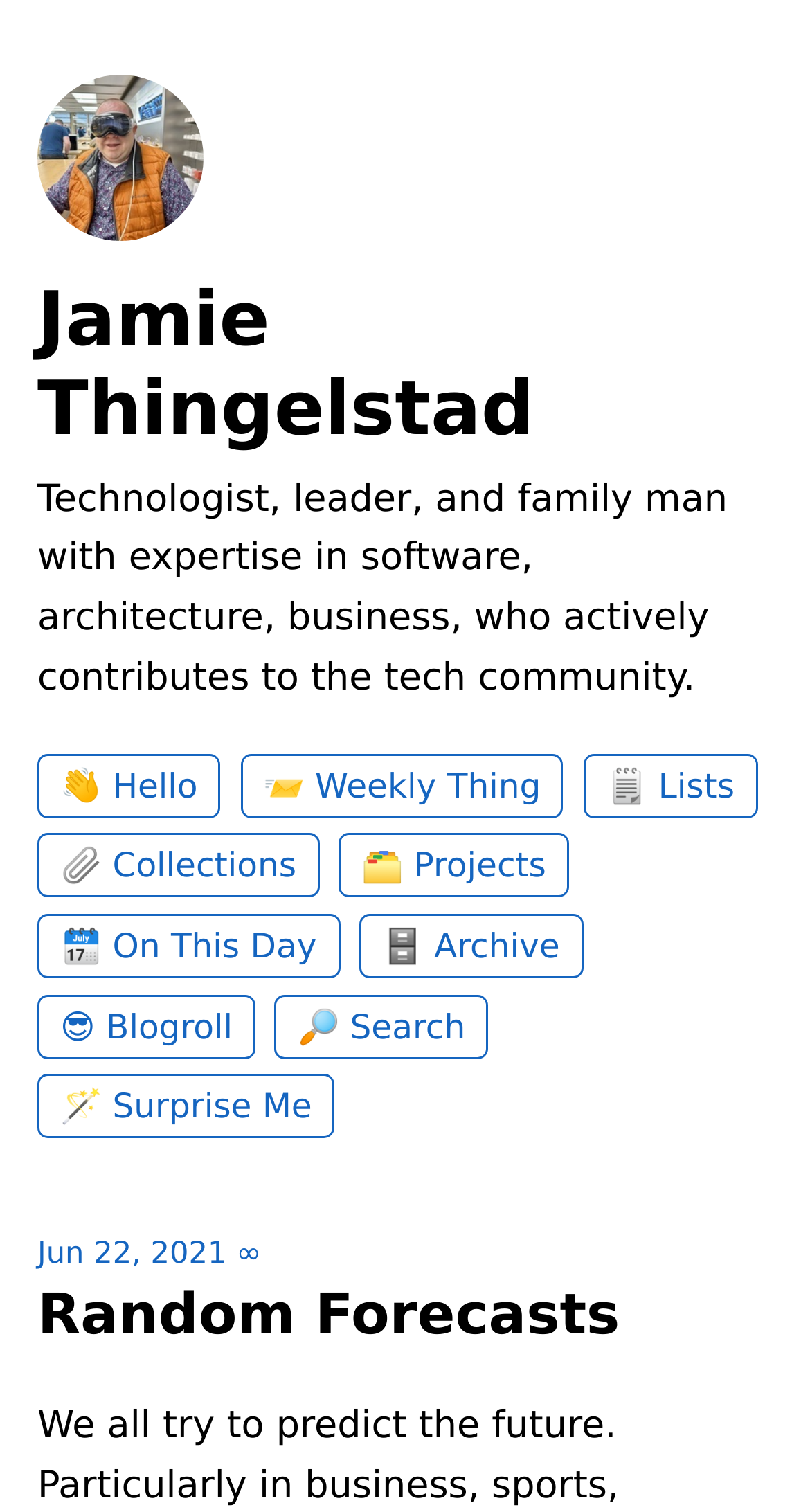Please locate the clickable area by providing the bounding box coordinates to follow this instruction: "read more about the article".

None